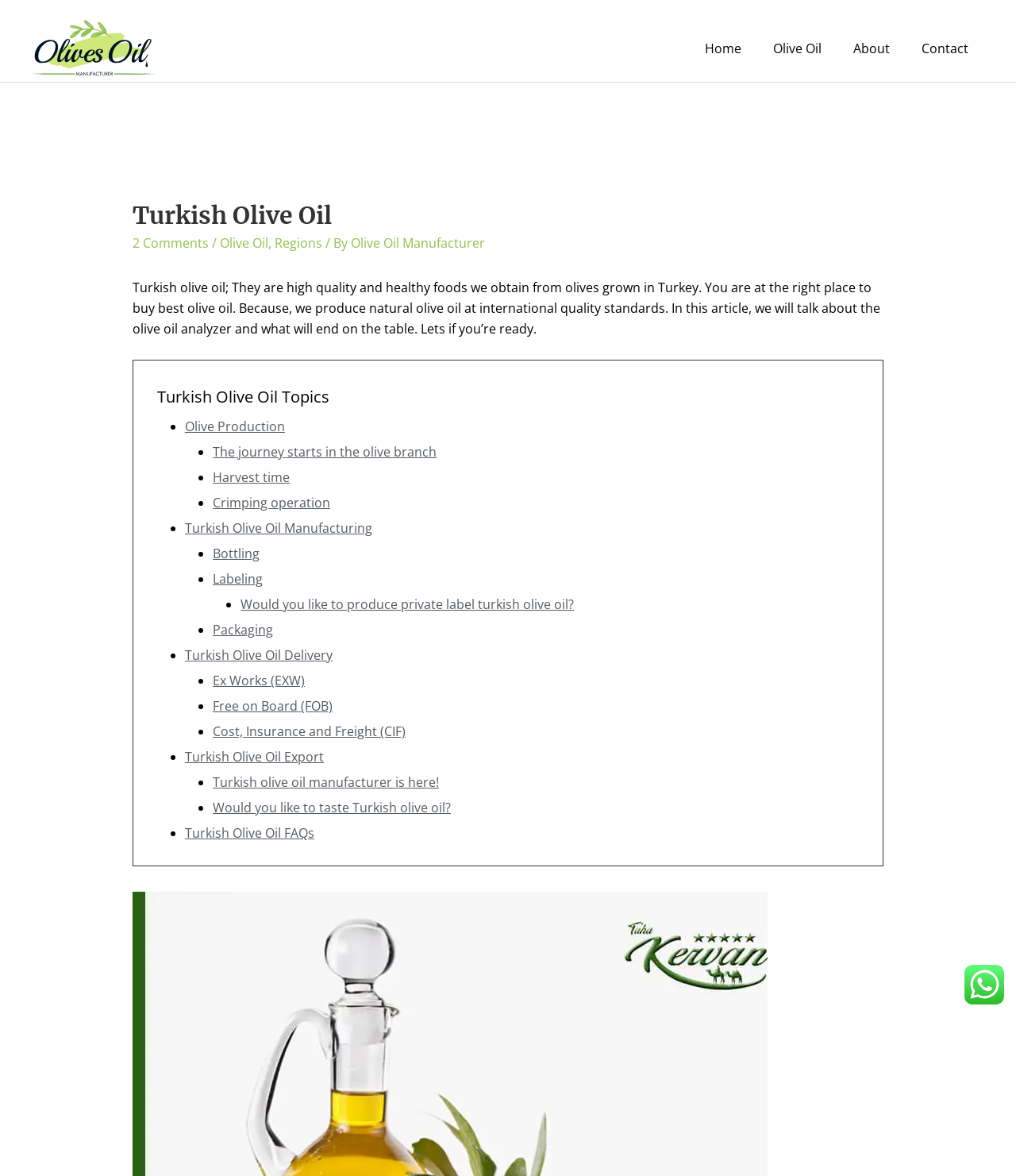Find and provide the bounding box coordinates for the UI element described here: "Cost, Insurance and Freight (CIF)". The coordinates should be given as four float numbers between 0 and 1: [left, top, right, bottom].

[0.209, 0.614, 0.399, 0.629]